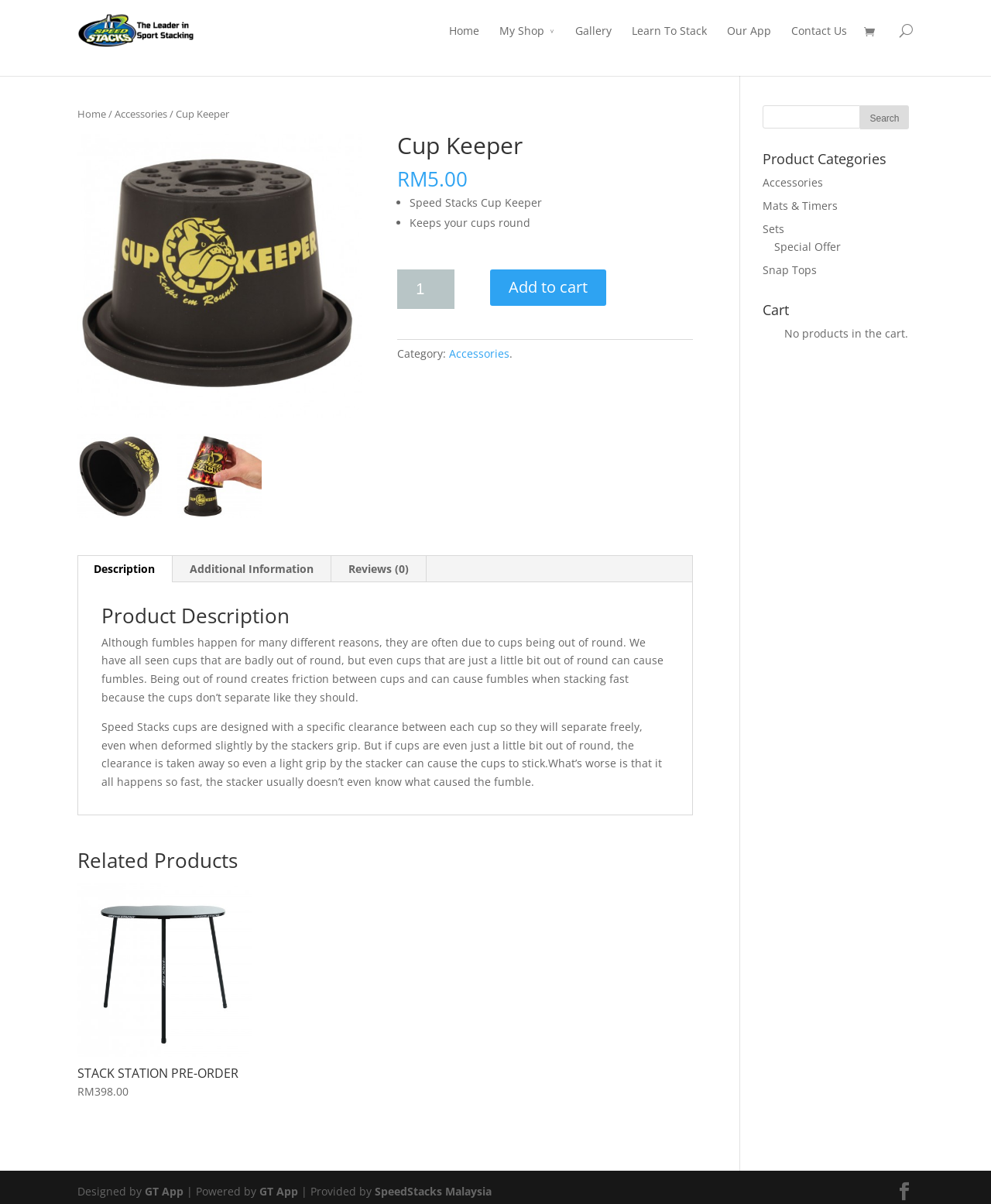What is the category of the product?
Look at the image and answer the question using a single word or phrase.

Accessories